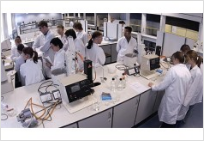Provide an in-depth description of the image you see.

The image depicts a dynamic and collaborative laboratory setting at the University of Teesside, School of Sociology & Youth Studies. A diverse group of students, wearing white lab coats, are engaged in hands-on experiments, showcasing an interactive learning environment. The laboratory is equipped with various scientific instruments and equipment, indicating a focus on practical education in the sciences. This vibrant scene highlights the institution's commitment to providing students with real-world experiences that complement their academic studies, particularly in areas like sociology and youth studies, where understanding empirical research methods is crucial.